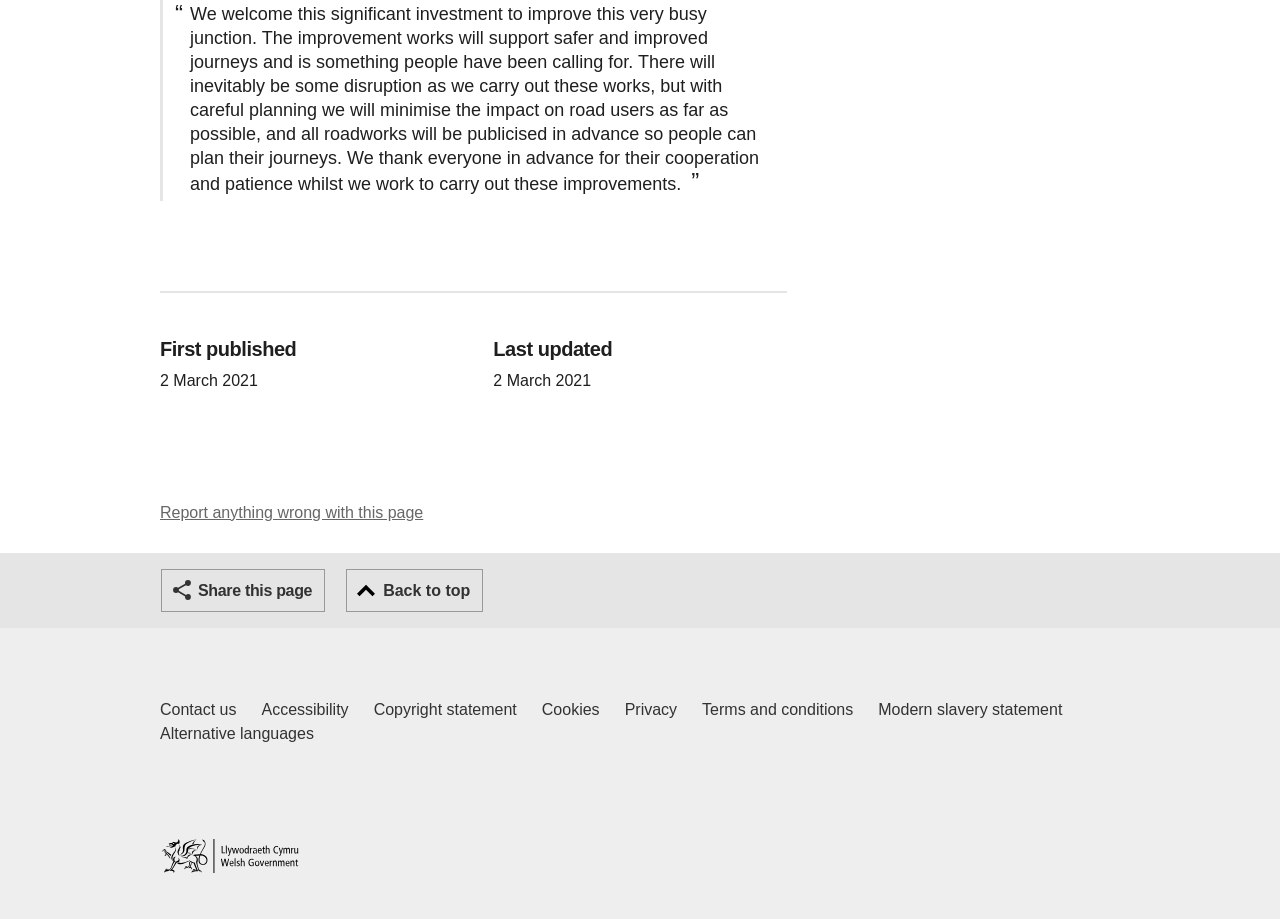Please provide a one-word or short phrase answer to the question:
What is the last link in the footer?

Home